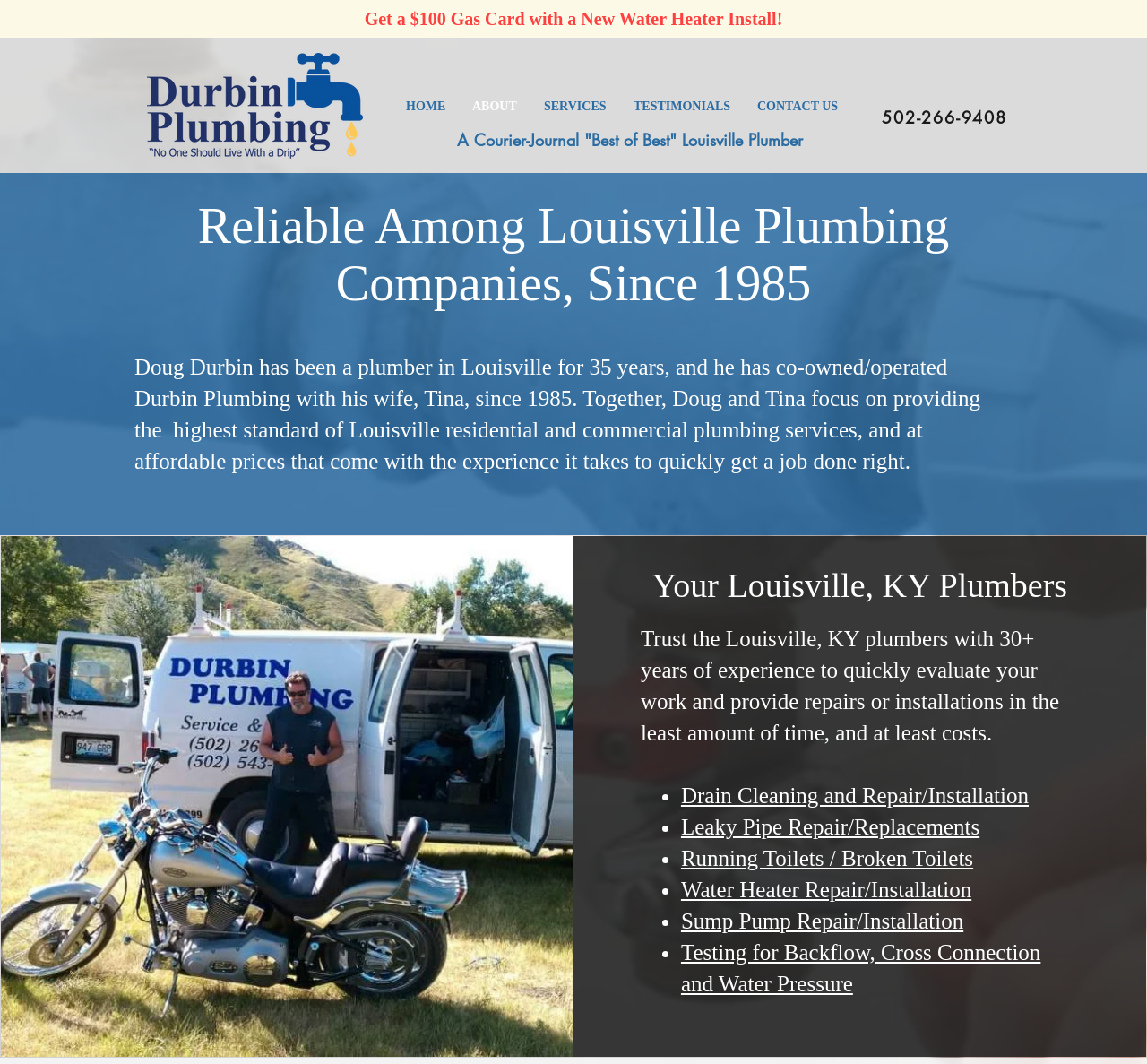Please identify the bounding box coordinates of the element's region that I should click in order to complete the following instruction: "Call the phone number". The bounding box coordinates consist of four float numbers between 0 and 1, i.e., [left, top, right, bottom].

[0.769, 0.1, 0.878, 0.12]